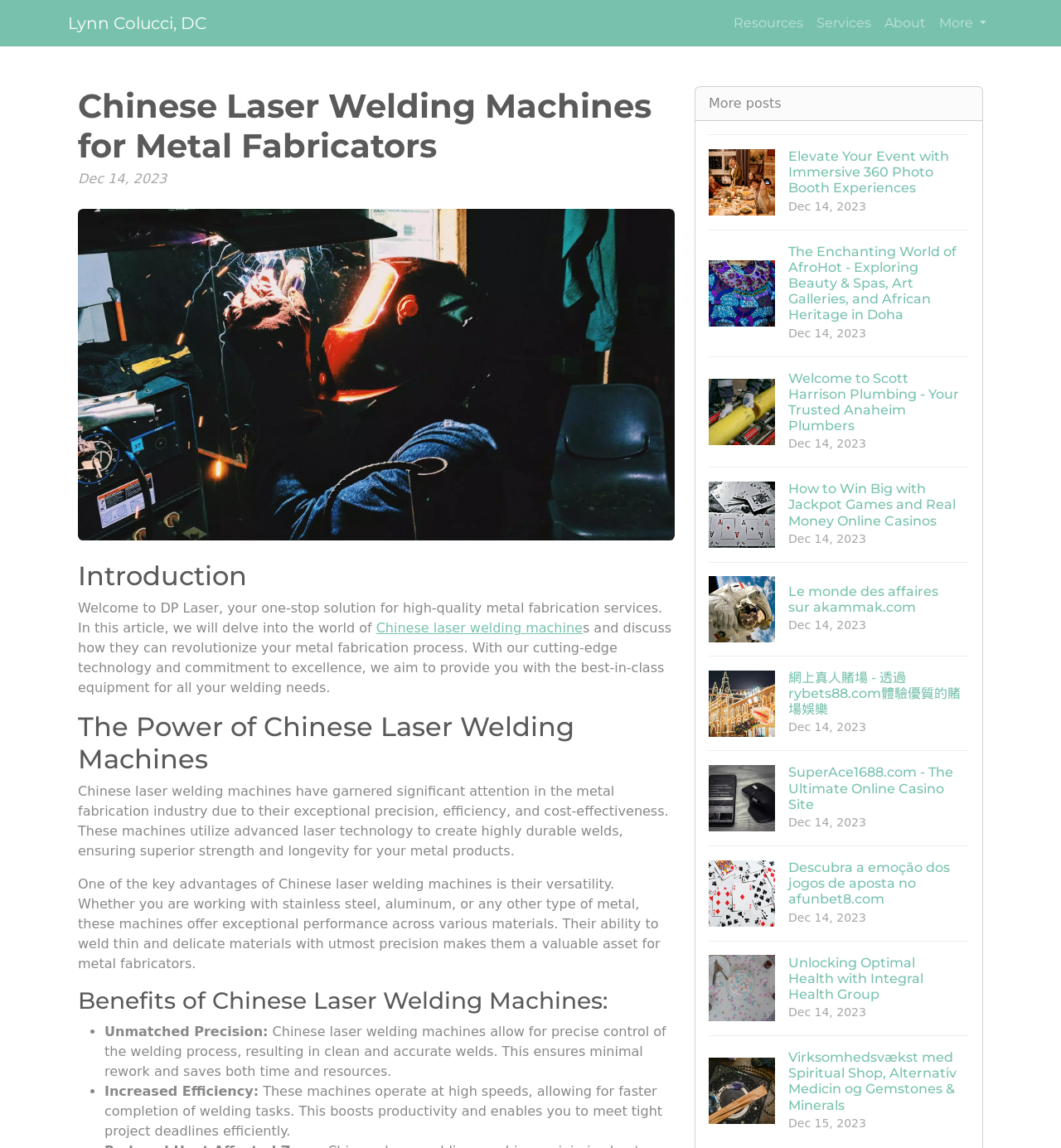Please identify the bounding box coordinates for the region that you need to click to follow this instruction: "Click on the 'Resources' link".

[0.685, 0.006, 0.763, 0.035]